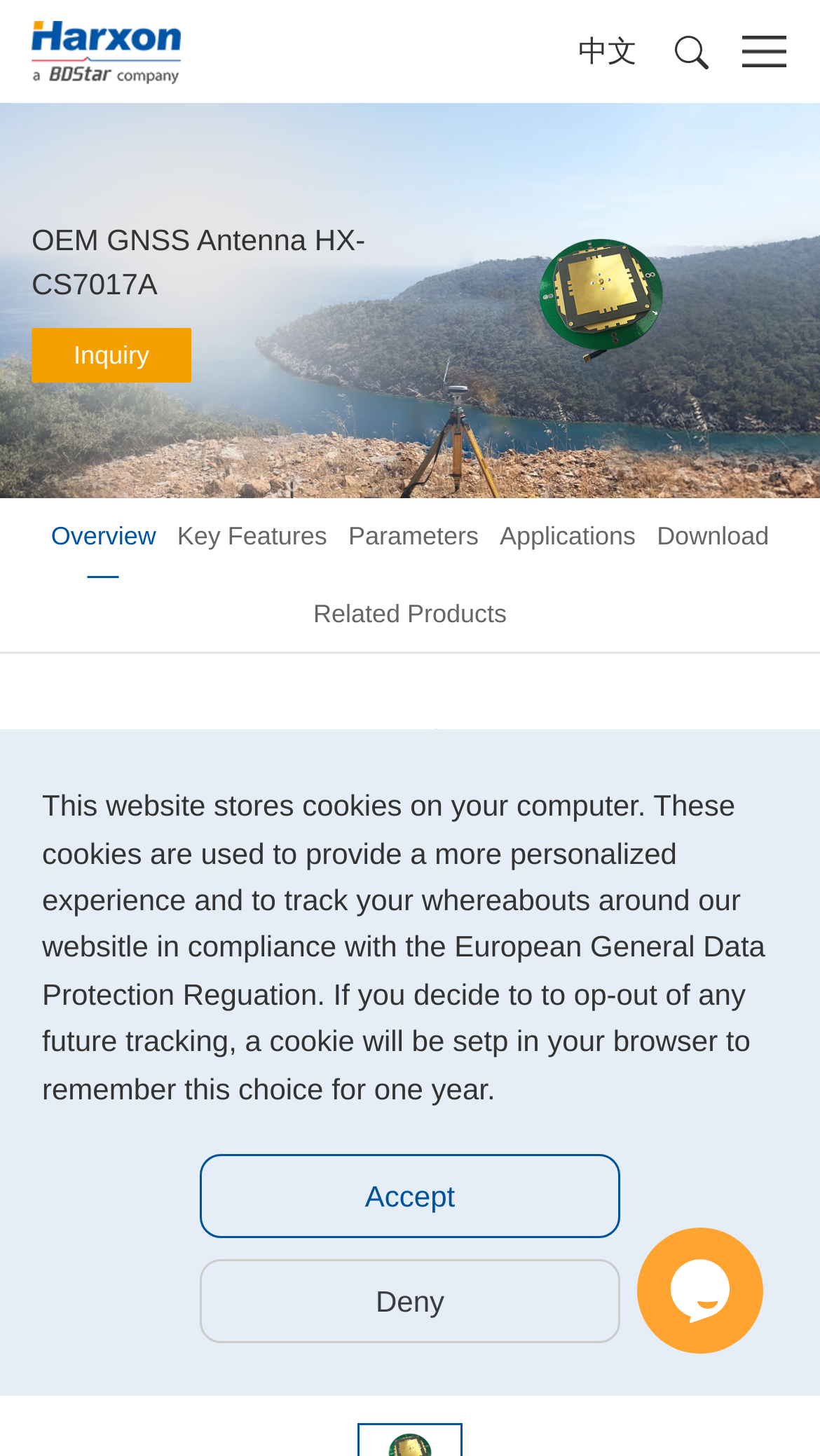Provide the bounding box coordinates of the HTML element described by the text: "2024".

None